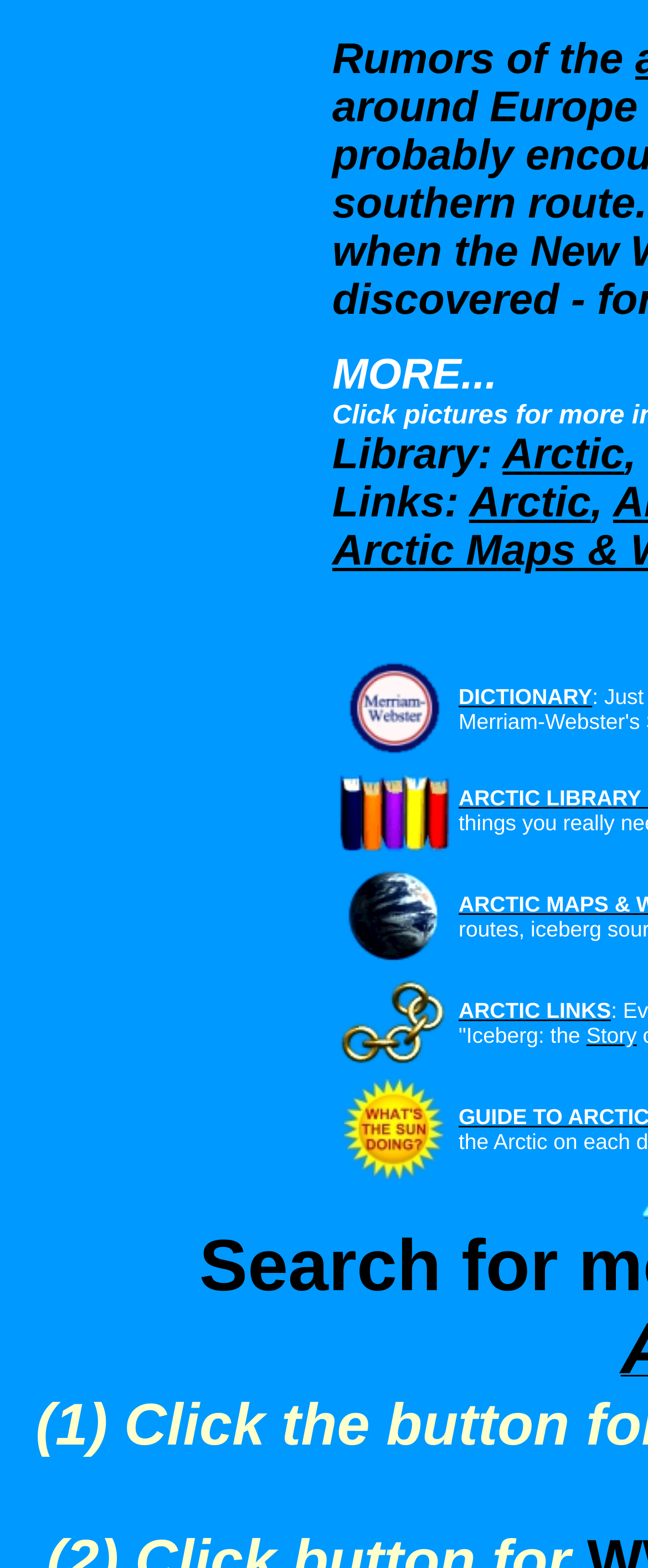What is the purpose of the images on this webpage?
Answer the question with just one word or phrase using the image.

Illustration